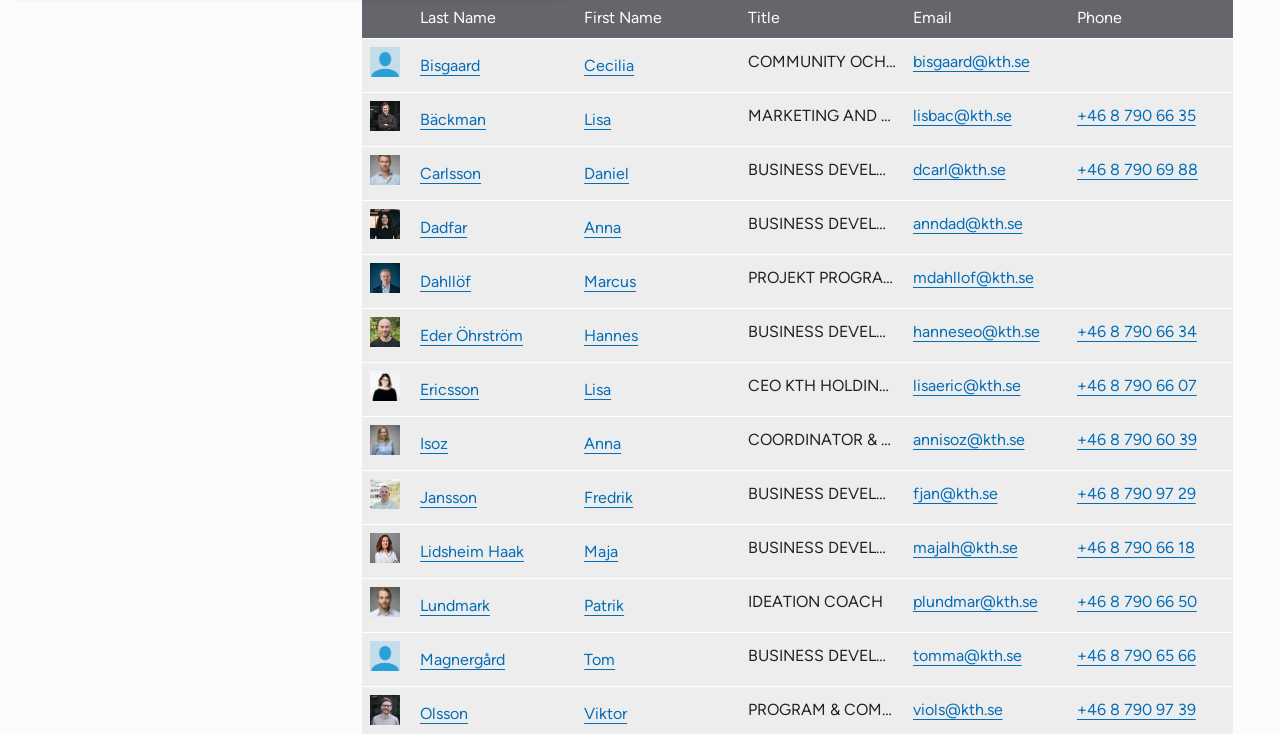Show the bounding box coordinates of the region that should be clicked to follow the instruction: "Click on the 'Cecilia' link."

[0.456, 0.076, 0.495, 0.101]